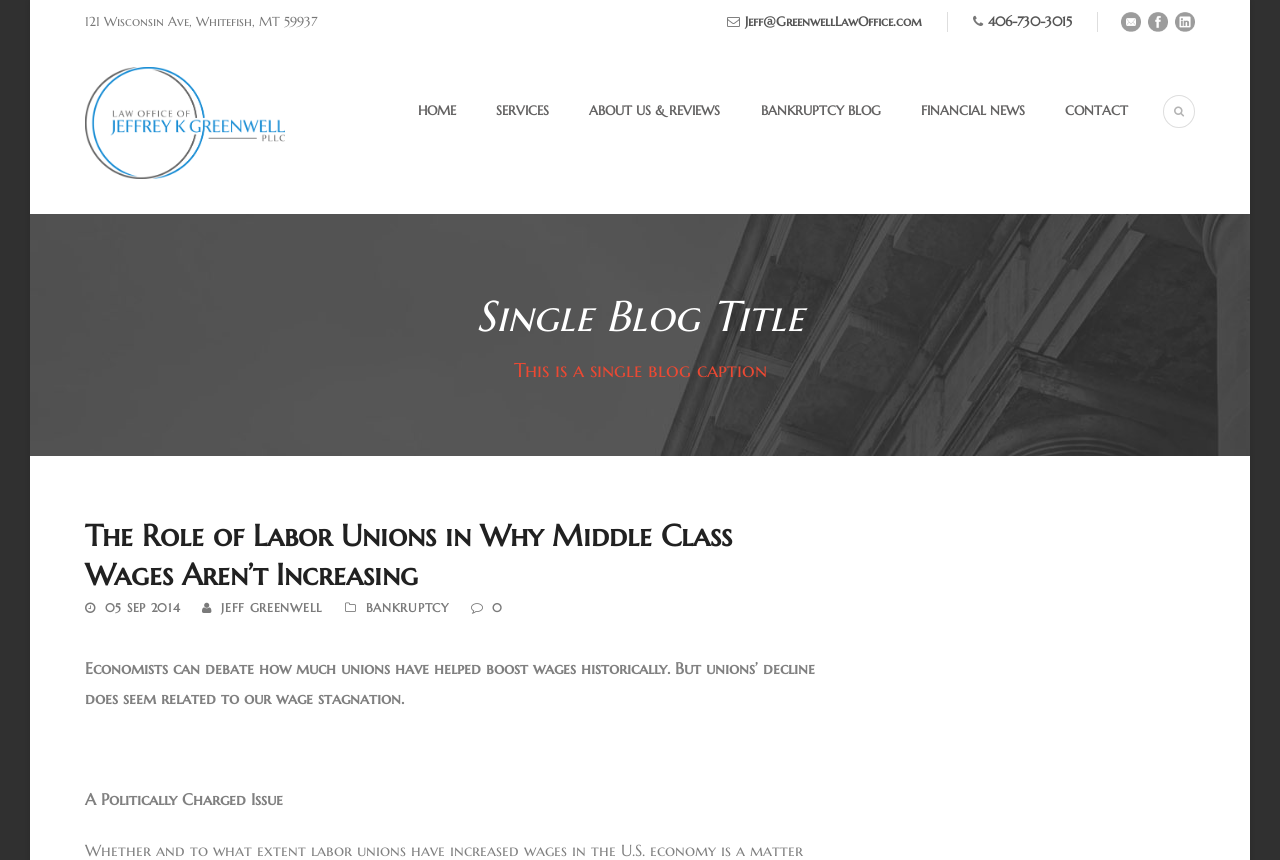Predict the bounding box coordinates of the area that should be clicked to accomplish the following instruction: "Click the 'Facebook' icon". The bounding box coordinates should consist of four float numbers between 0 and 1, i.e., [left, top, right, bottom].

[0.897, 0.014, 0.912, 0.037]